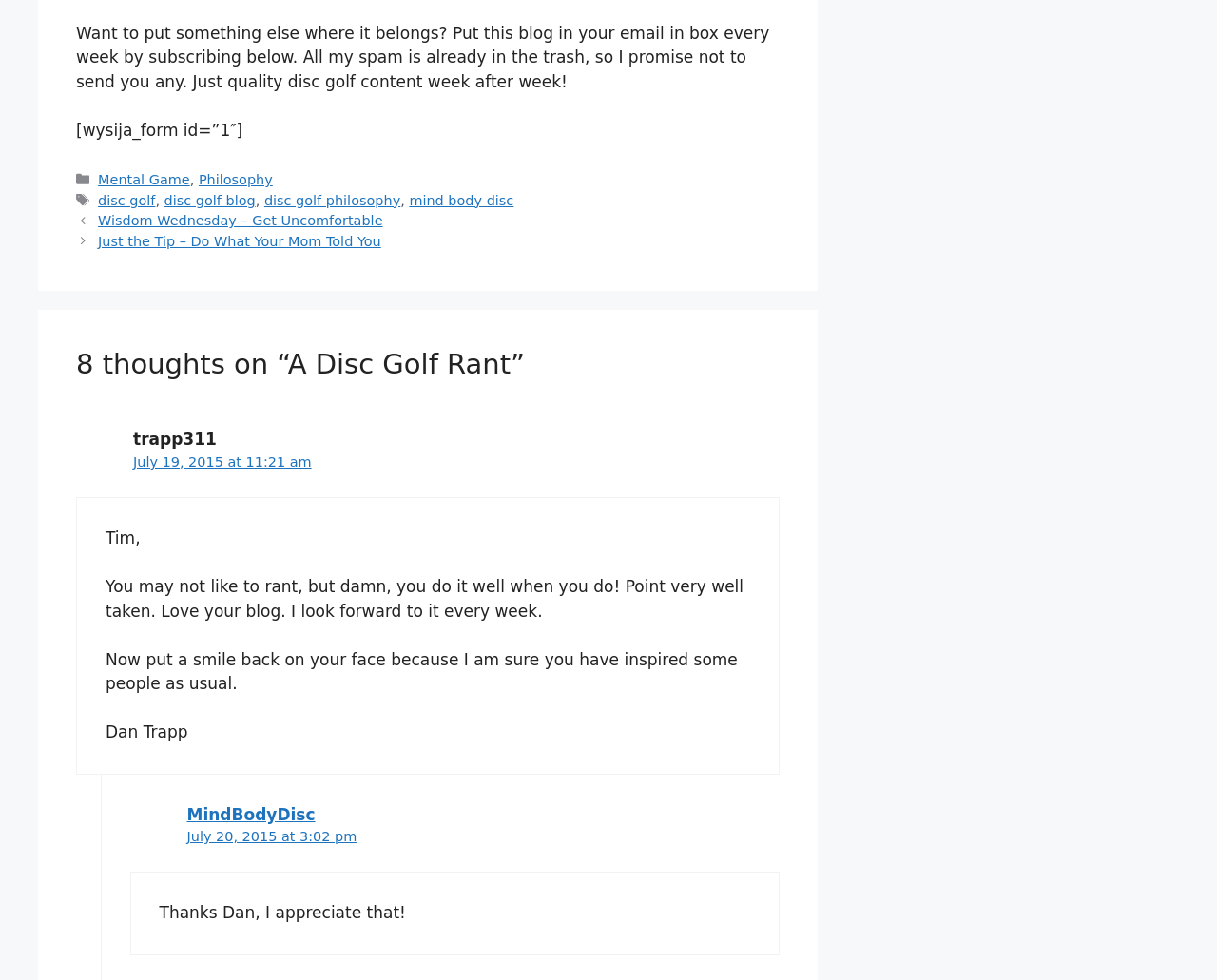What is the topic of the blog post?
From the details in the image, answer the question comprehensively.

The topic of the blog post is disc golf, which is evident from the text content of the article element and the linked texts within the FooterAsNonLandmark element with the description 'Entry meta'.